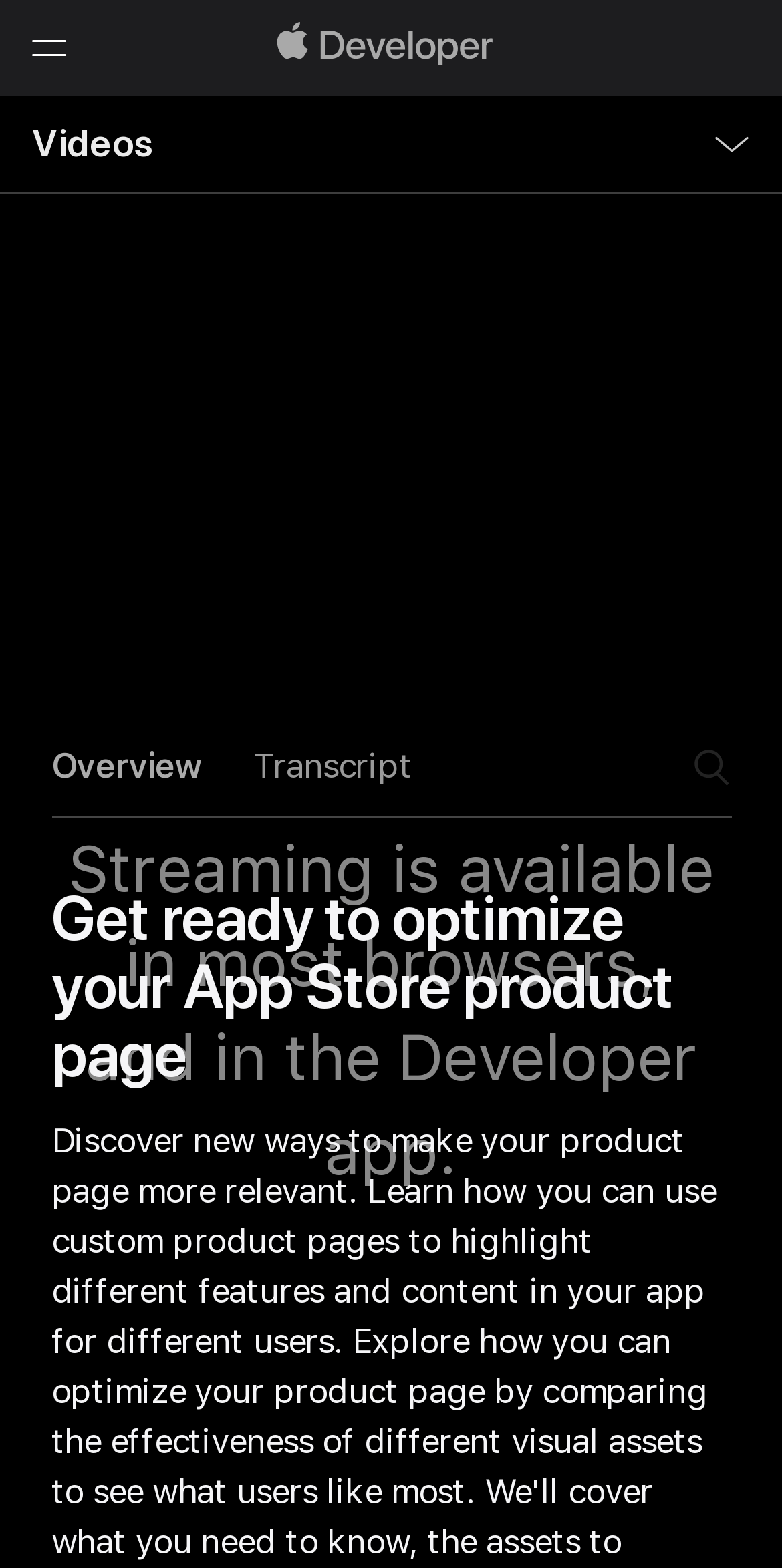Please answer the following question using a single word or phrase: 
Is the video available for streaming?

Yes